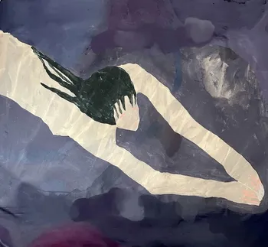Give a short answer to this question using one word or a phrase:
Where is the exhibition being held?

NOW Gallery in London